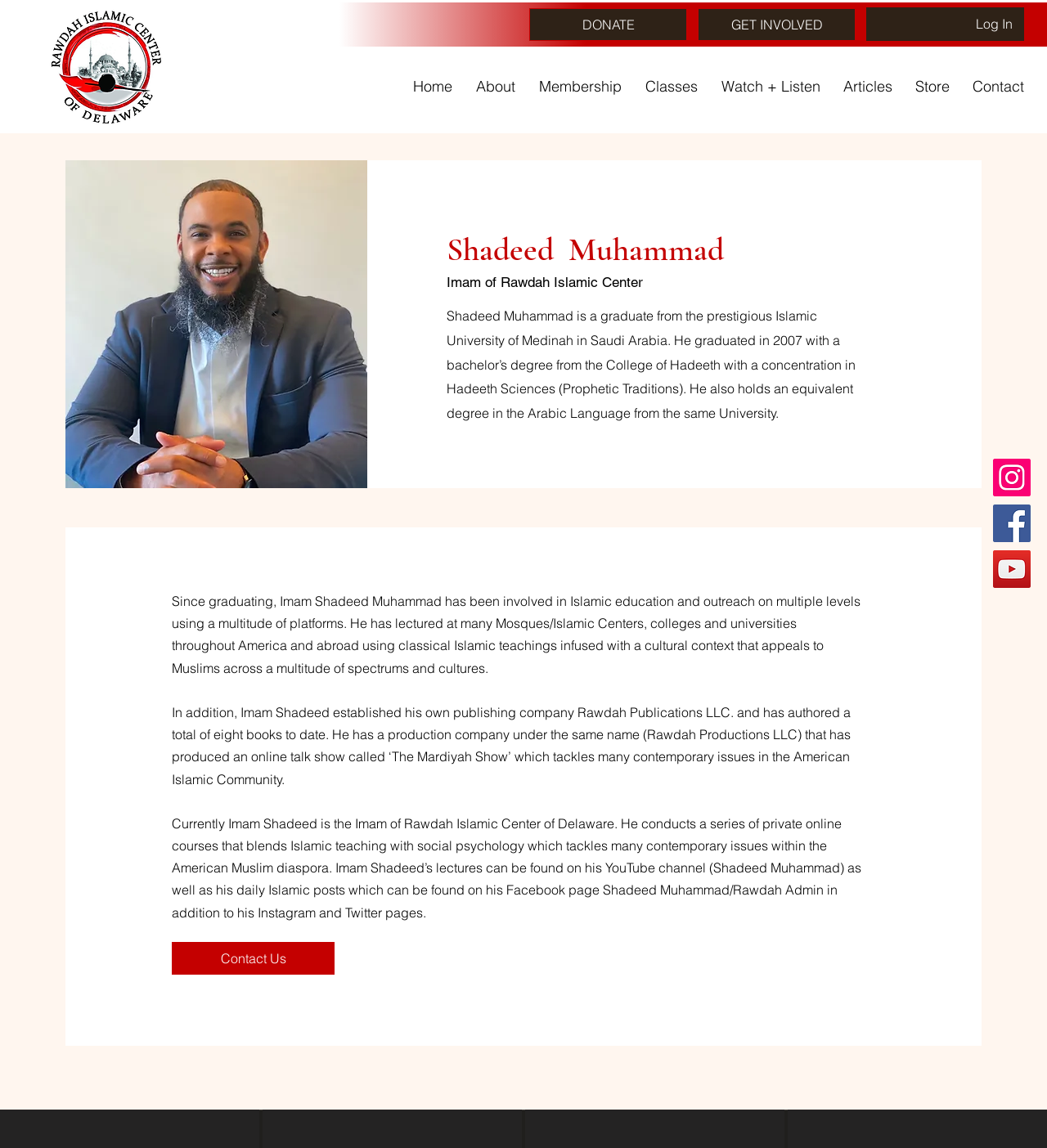Provide a brief response to the question below using one word or phrase:
What is the name of the publishing company established by Imam Shadeed?

Rawdah Publications LLC